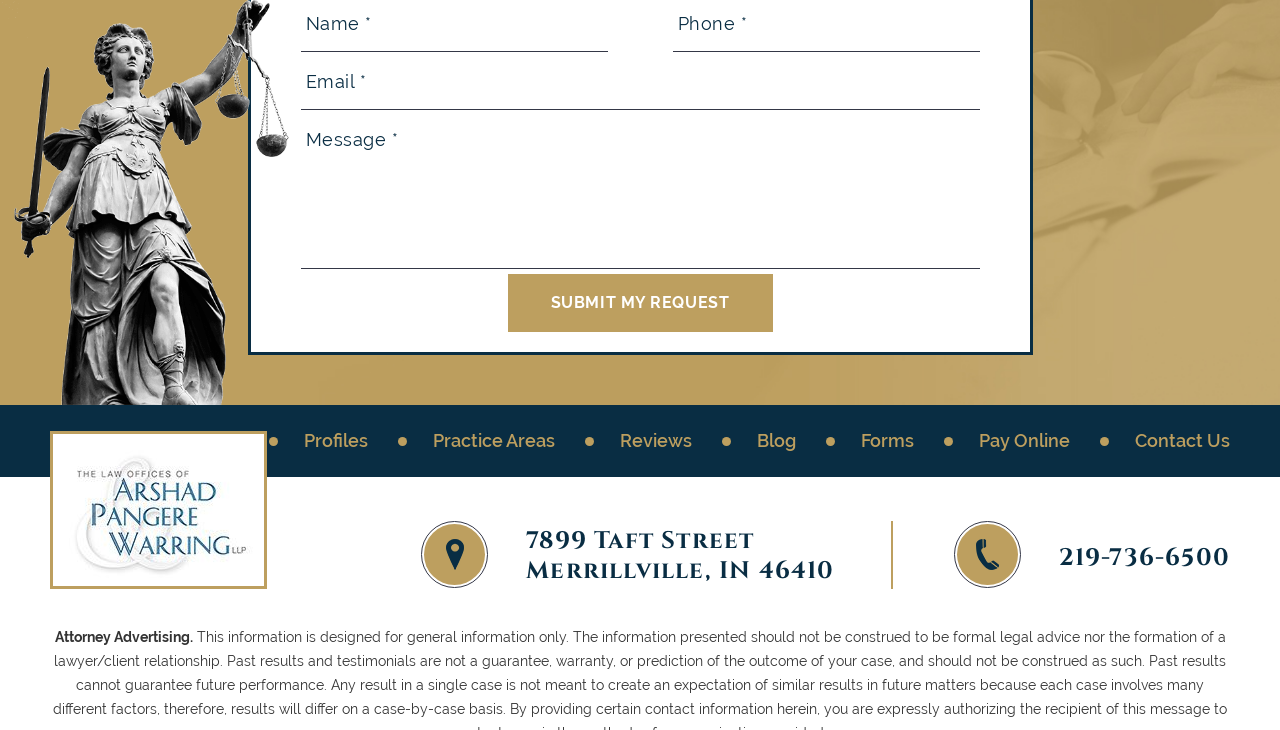What is the address of the law firm?
Based on the visual details in the image, please answer the question thoroughly.

The link with the text '7899 Taft Street Merrillville, IN 46410' is likely to be the address of the law firm, as it is placed in the footer section of the webpage and has a format consistent with a physical address.